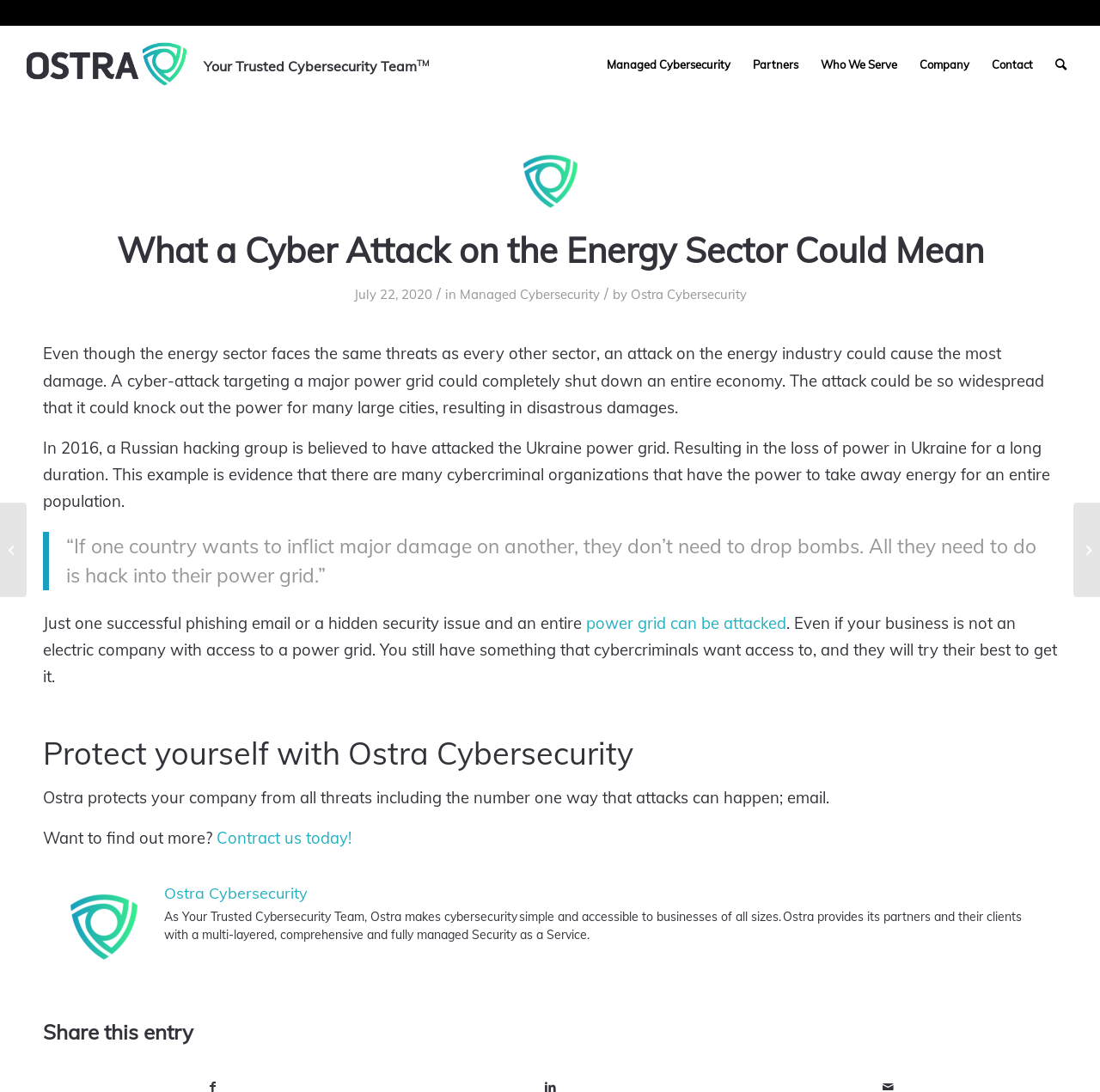Determine the bounding box coordinates for the area you should click to complete the following instruction: "Leave a comment".

None